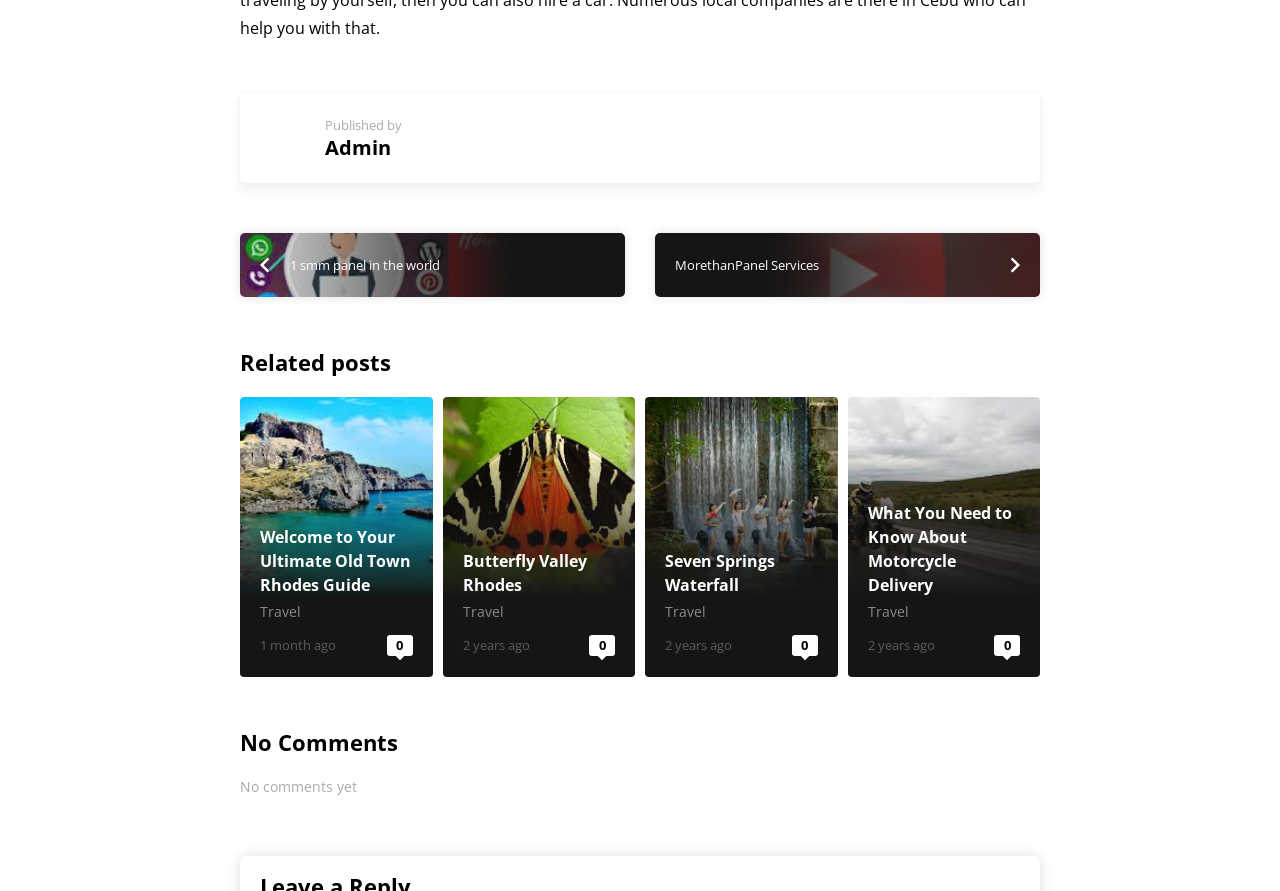Locate the bounding box coordinates of the element you need to click to accomplish the task described by this instruction: "Explore 'Seven Springs Waterfall'".

[0.504, 0.446, 0.654, 0.76]